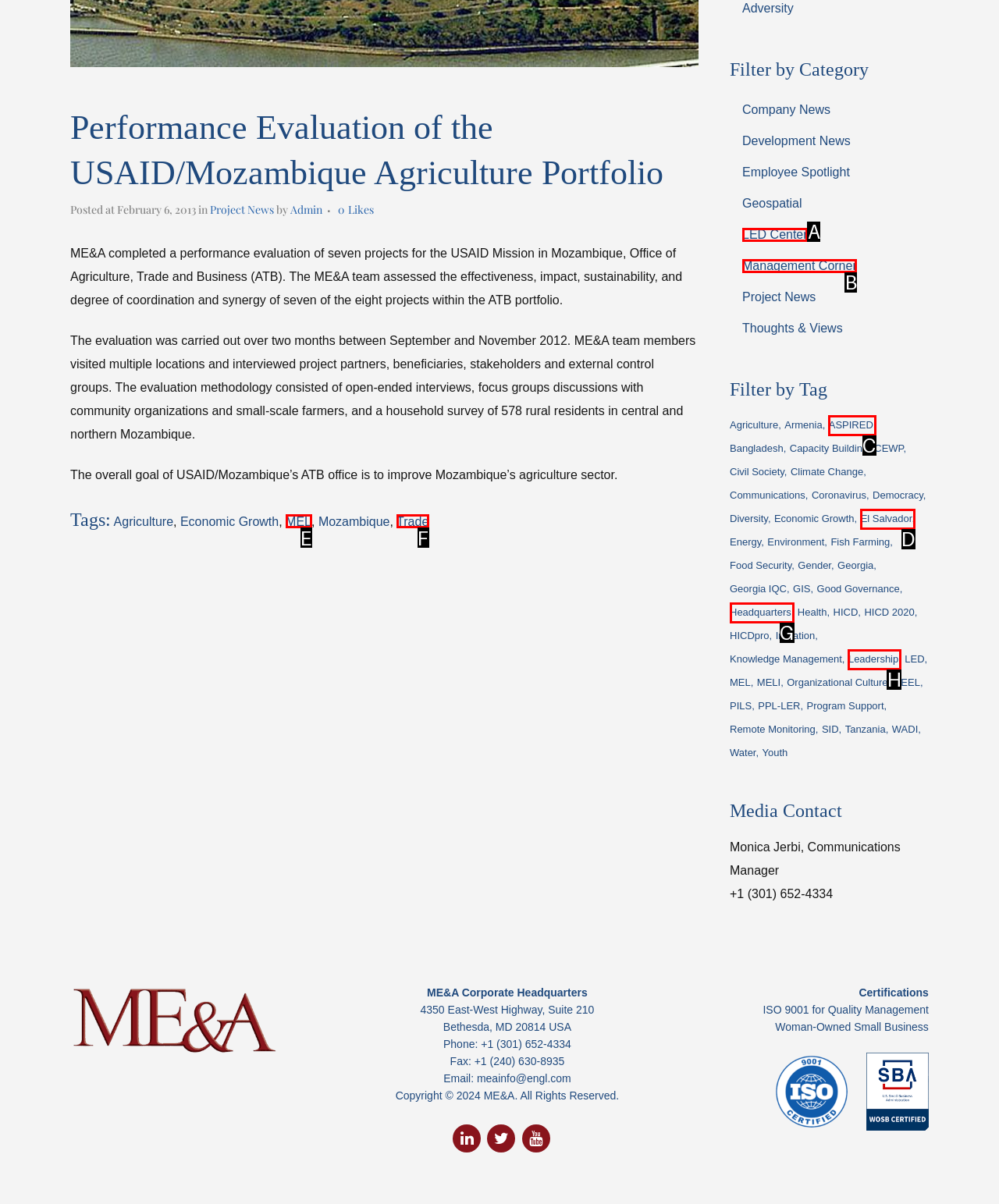Using the description: ASPIRED, find the HTML element that matches it. Answer with the letter of the chosen option.

C